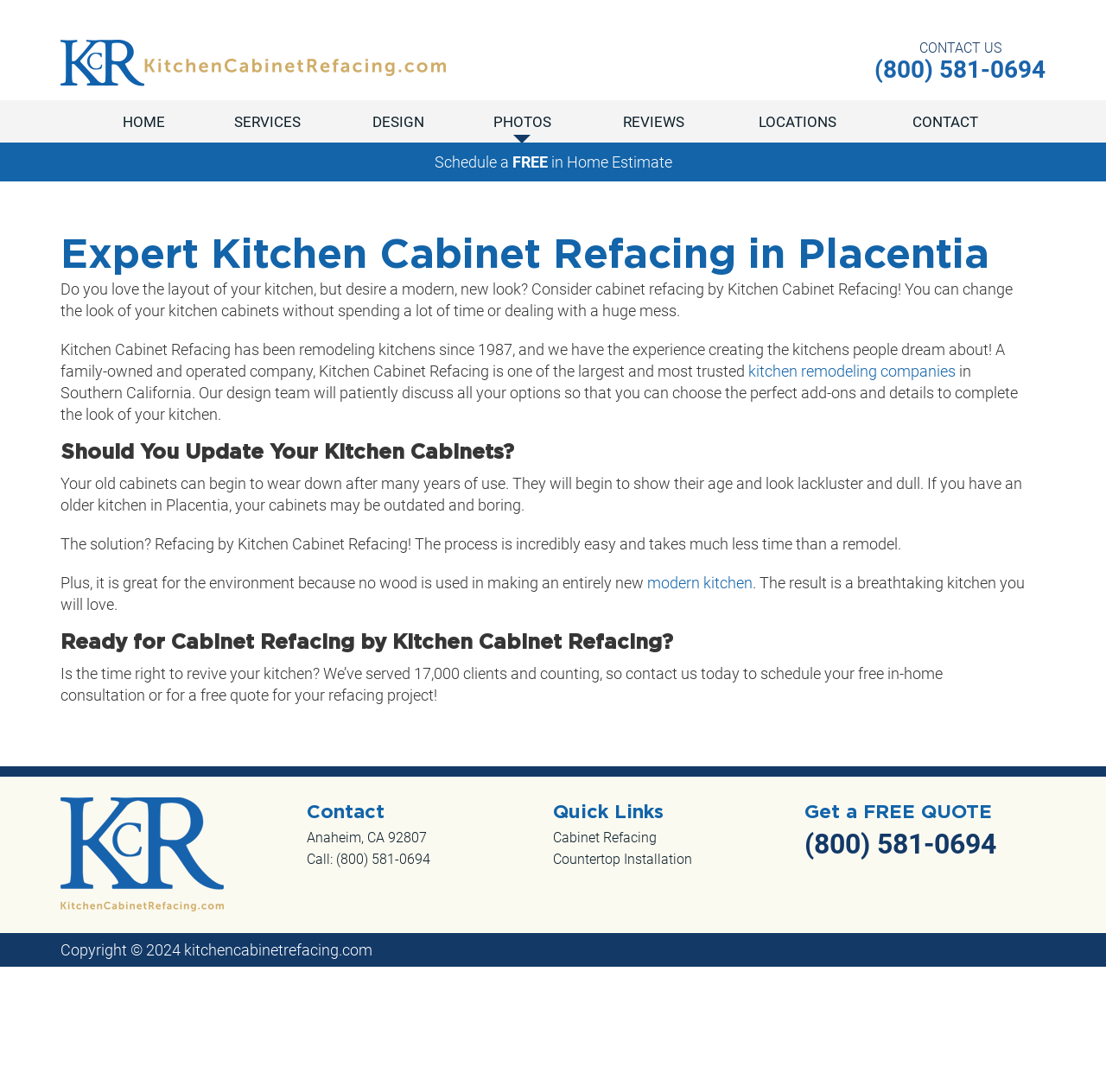What can I do to get started with cabinet refacing?
Based on the visual details in the image, please answer the question thoroughly.

I found that I can schedule a free in-home consultation to get started with cabinet refacing by looking at the call-to-action button on the webpage that says 'Schedule a FREE in Home Estimate'.